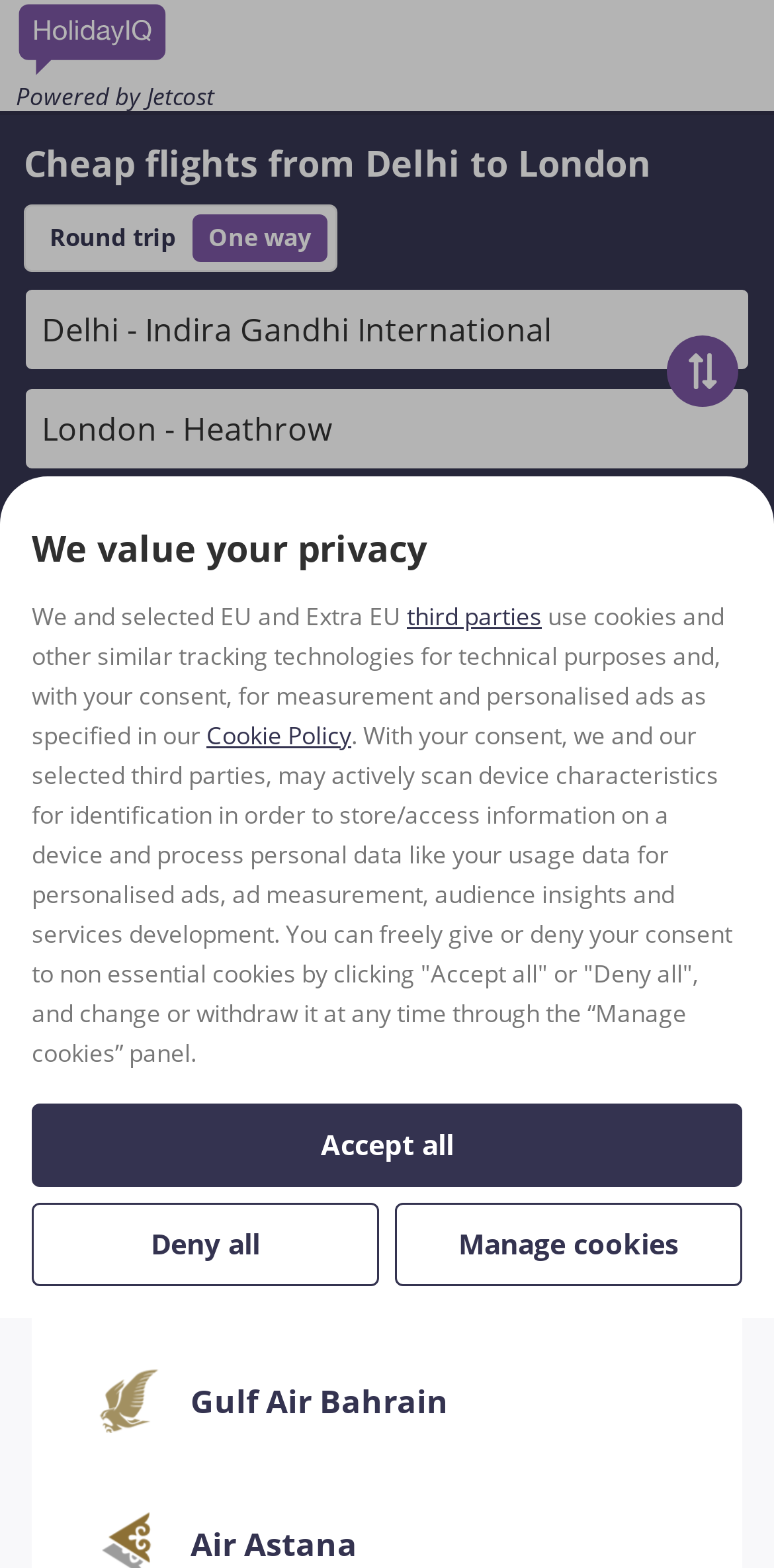What airlines are listed?
Give a detailed response to the question by analyzing the screenshot.

I found the answer by looking at the links with the text 'Etihad Etihad' and 'Gulf Air Bahrain Gulf Air Bahrain' which are likely to be airlines.